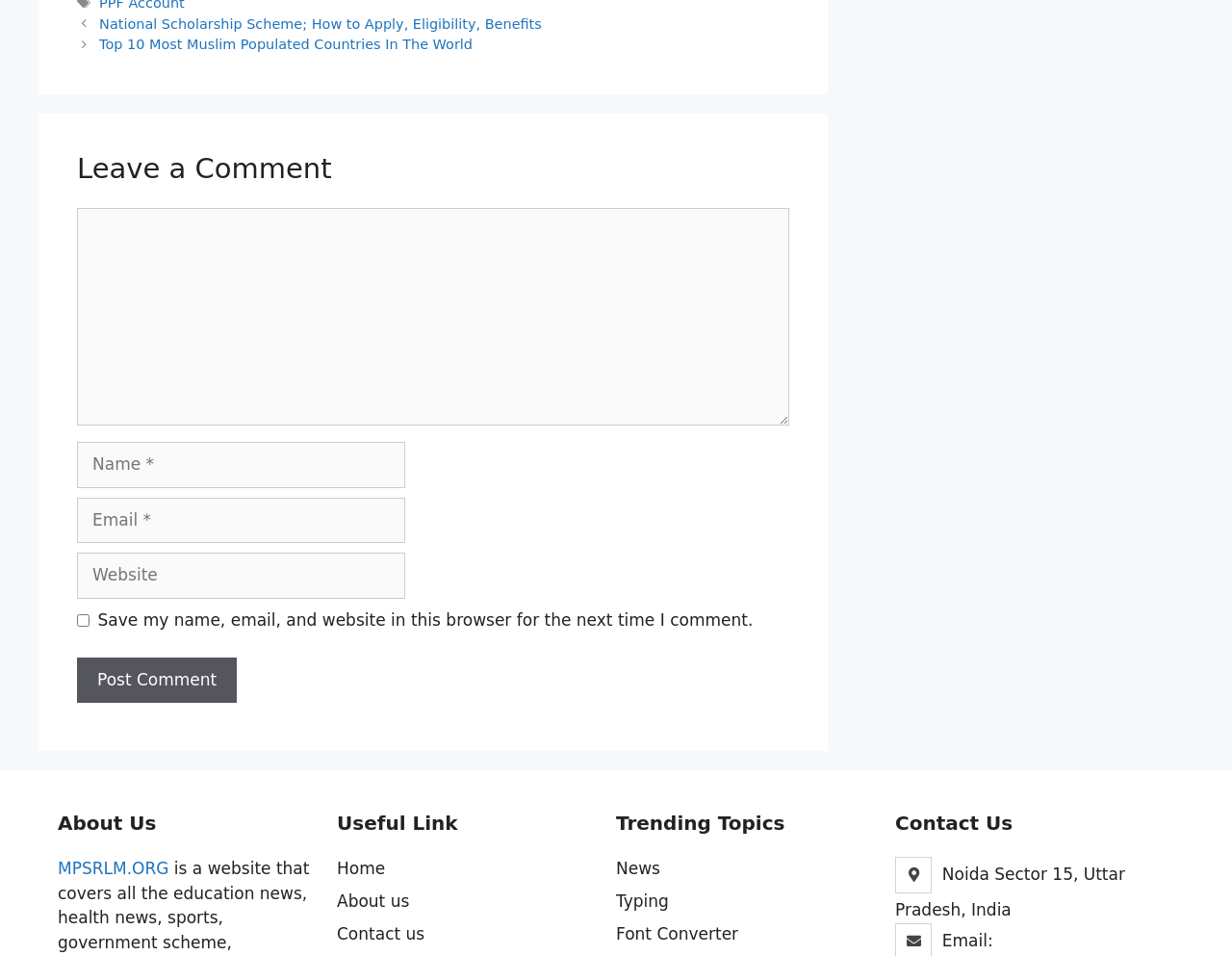Can you look at the image and give a comprehensive answer to the question:
What is the purpose of the checkbox?

The checkbox is located below the comment text box and is labeled 'Save my name, email, and website in this browser for the next time I comment.' Its purpose is to save the user's comment information for future comments.